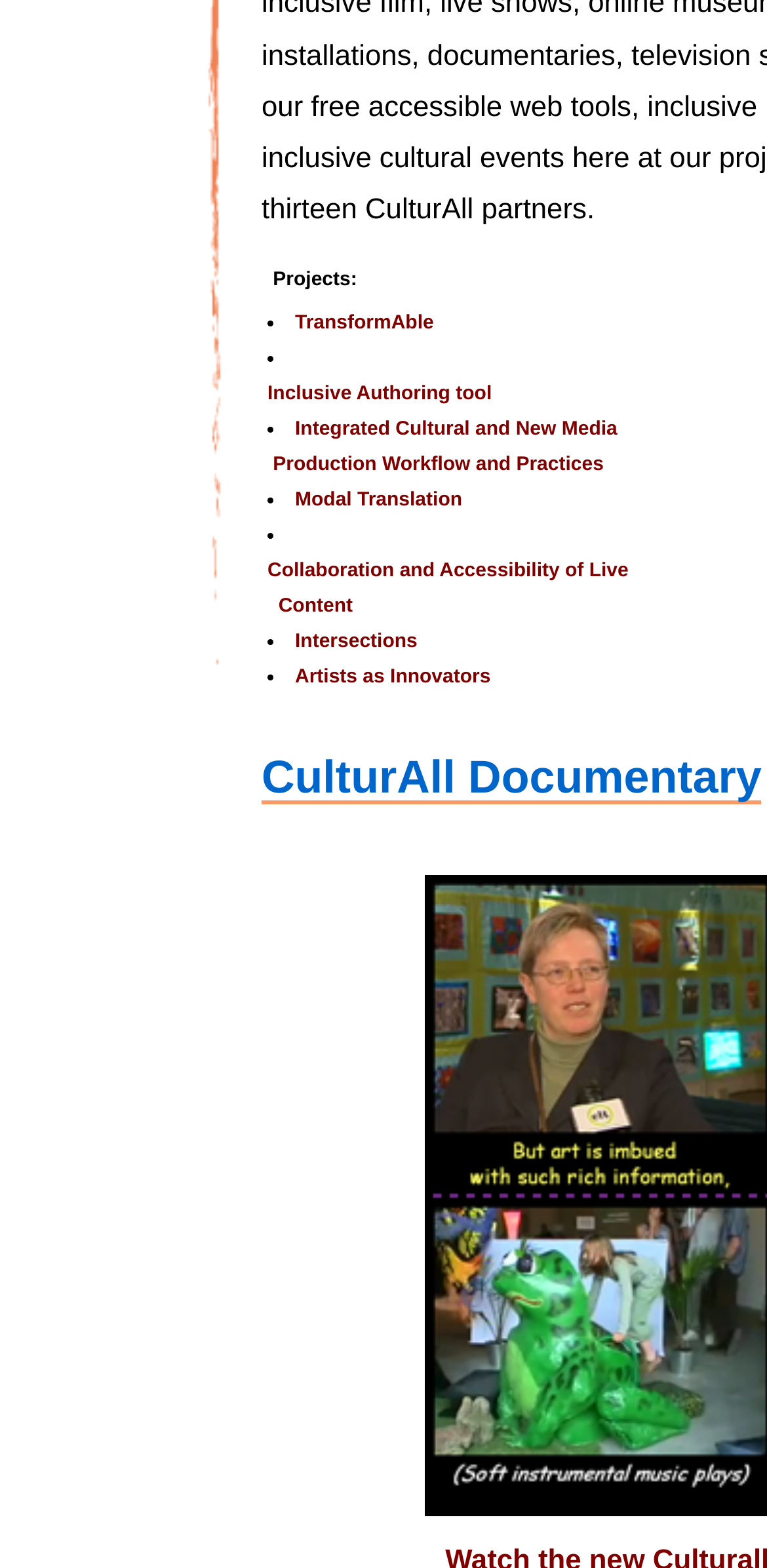Provide the bounding box coordinates of the HTML element described as: "Modal Translation". The bounding box coordinates should be four float numbers between 0 and 1, i.e., [left, top, right, bottom].

[0.385, 0.312, 0.603, 0.326]